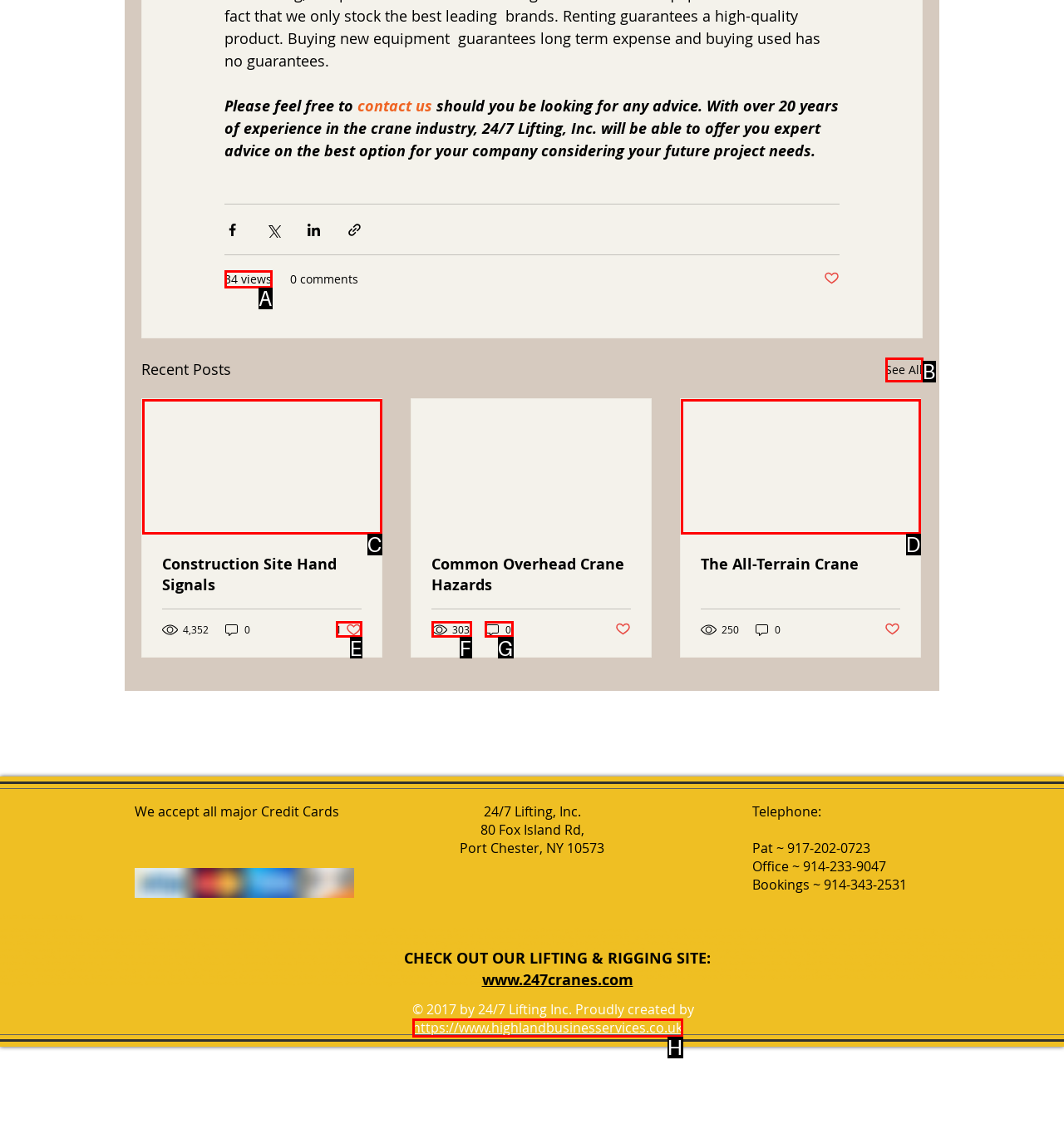Given the description: See All
Identify the letter of the matching UI element from the options.

B